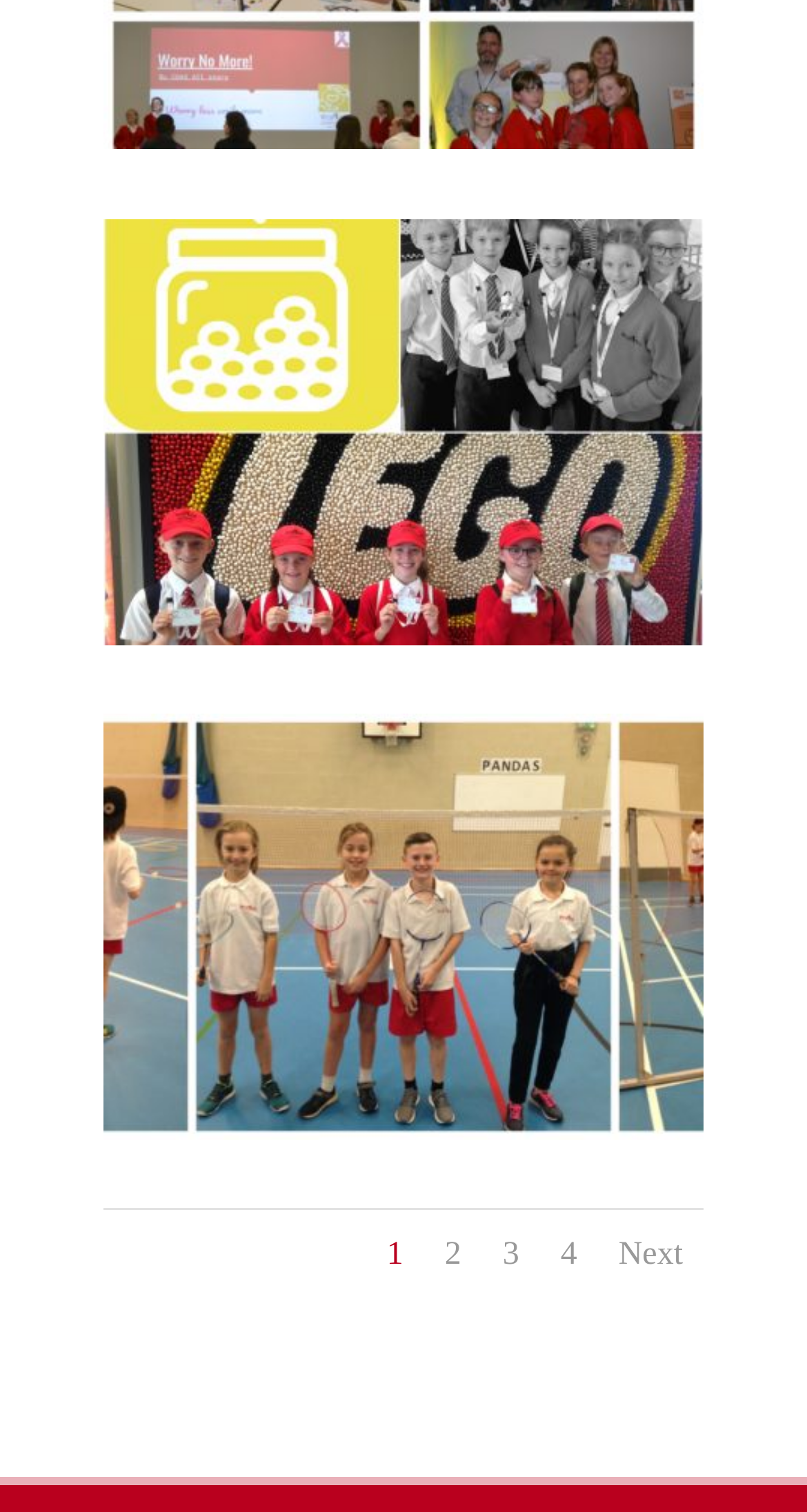Determine the bounding box coordinates of the UI element that matches the following description: "2". The coordinates should be four float numbers between 0 and 1 in the format [left, top, right, bottom].

[0.551, 0.818, 0.572, 0.842]